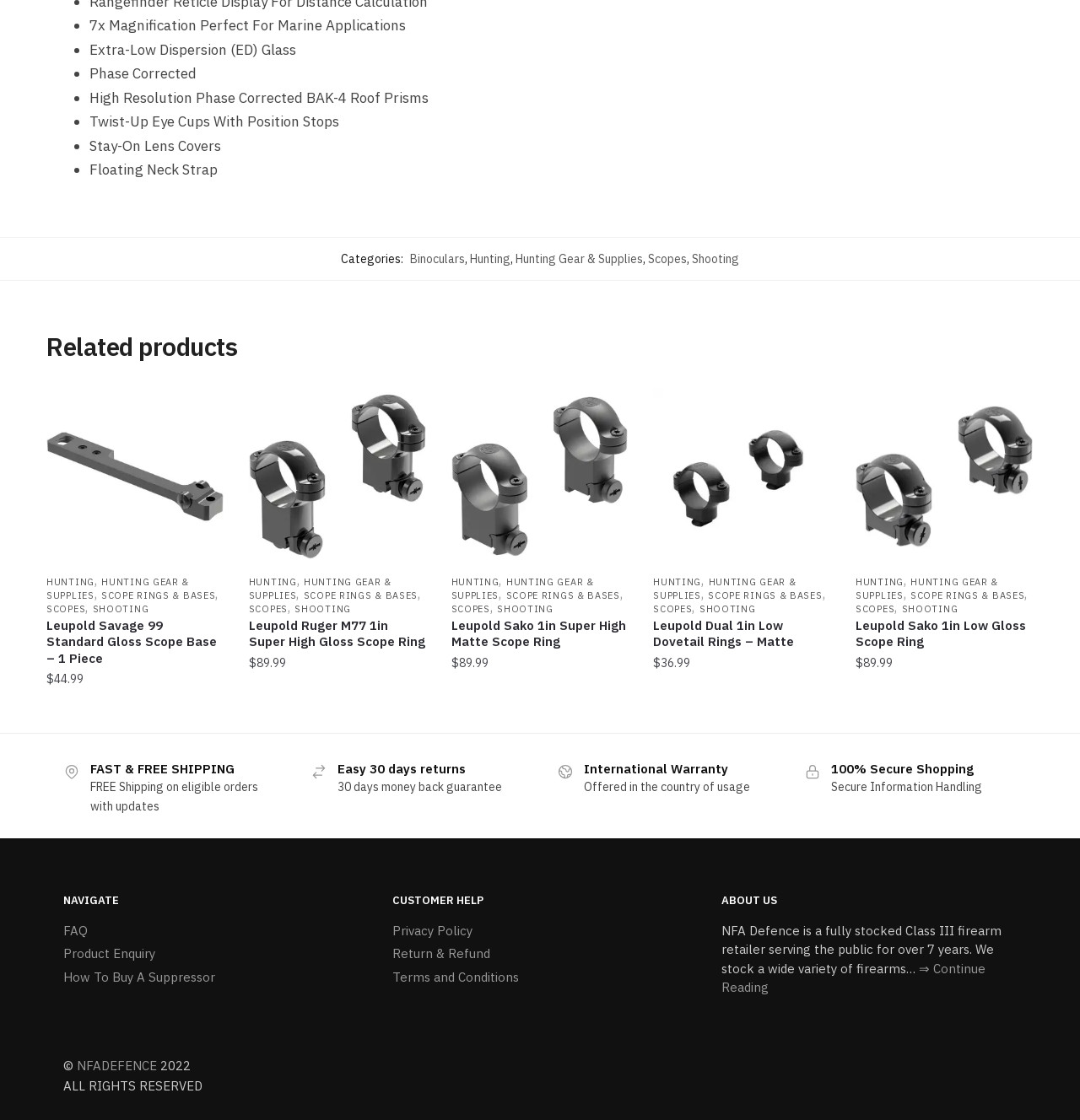Please mark the clickable region by giving the bounding box coordinates needed to complete this instruction: "Click on 'Binoculars' category".

[0.38, 0.22, 0.43, 0.234]